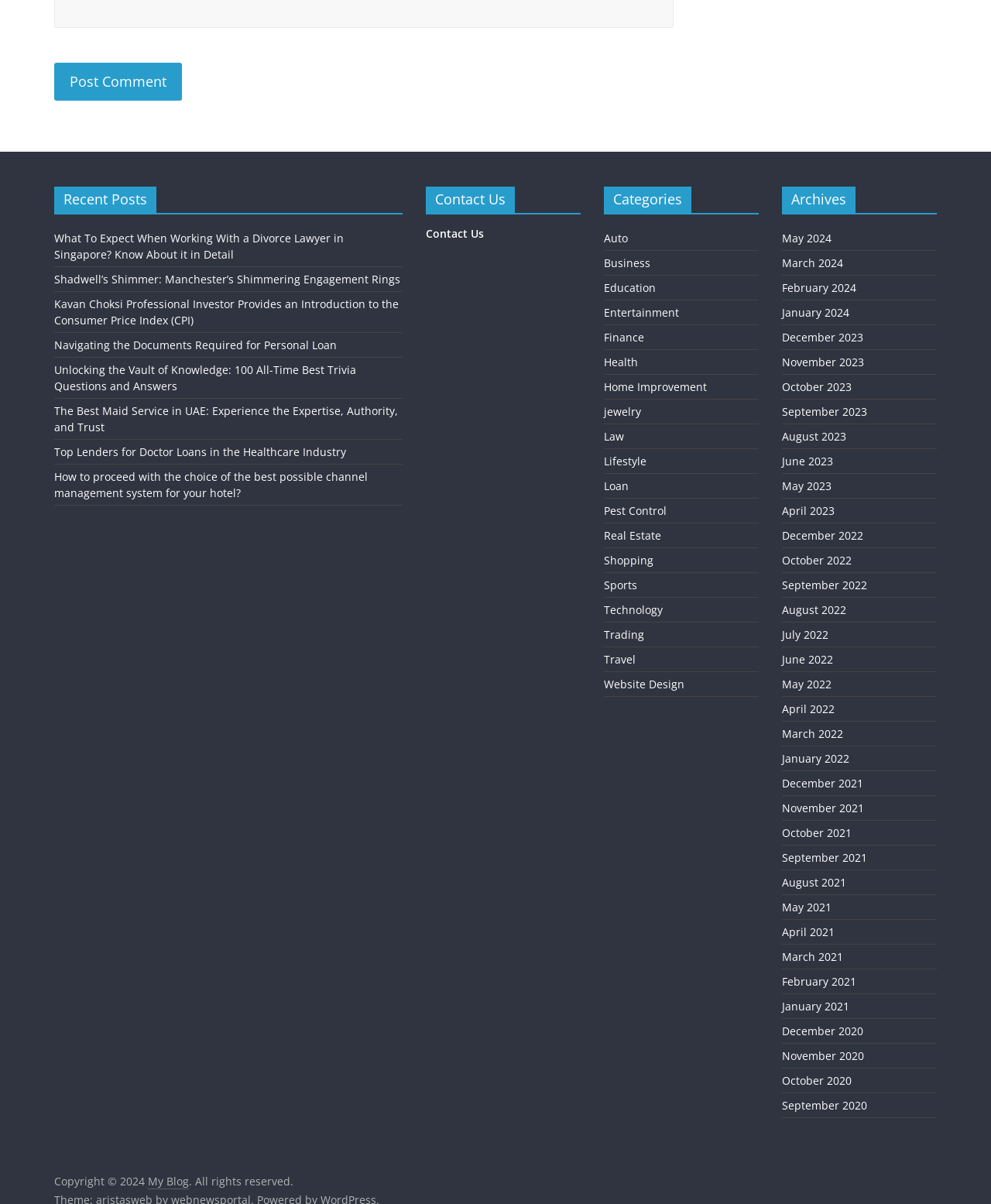Can you find the bounding box coordinates of the area I should click to execute the following instruction: "View the curriculum"?

None